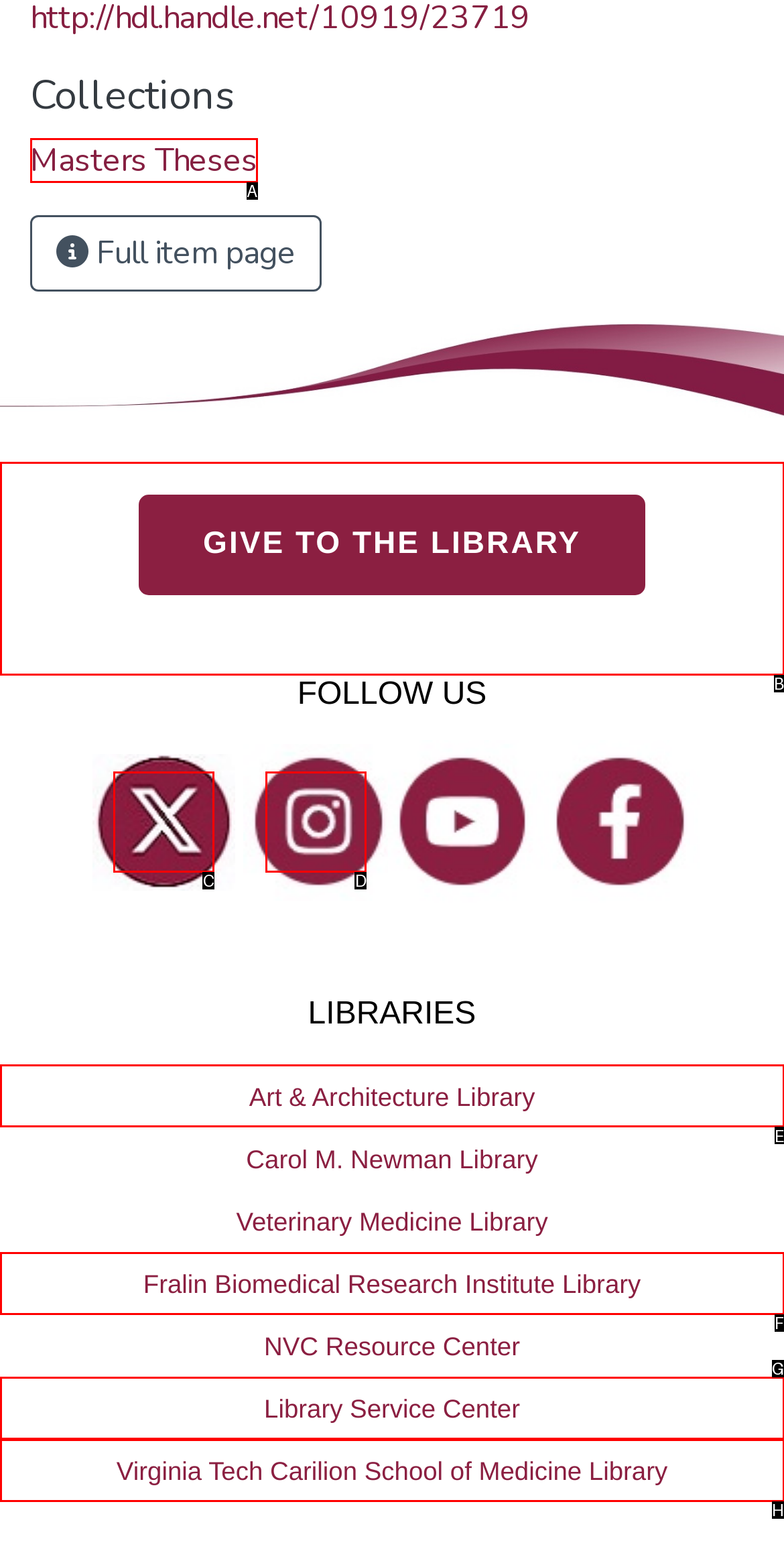Identify the correct UI element to click on to achieve the task: visit Eisbach Bio website. Provide the letter of the appropriate element directly from the available choices.

None